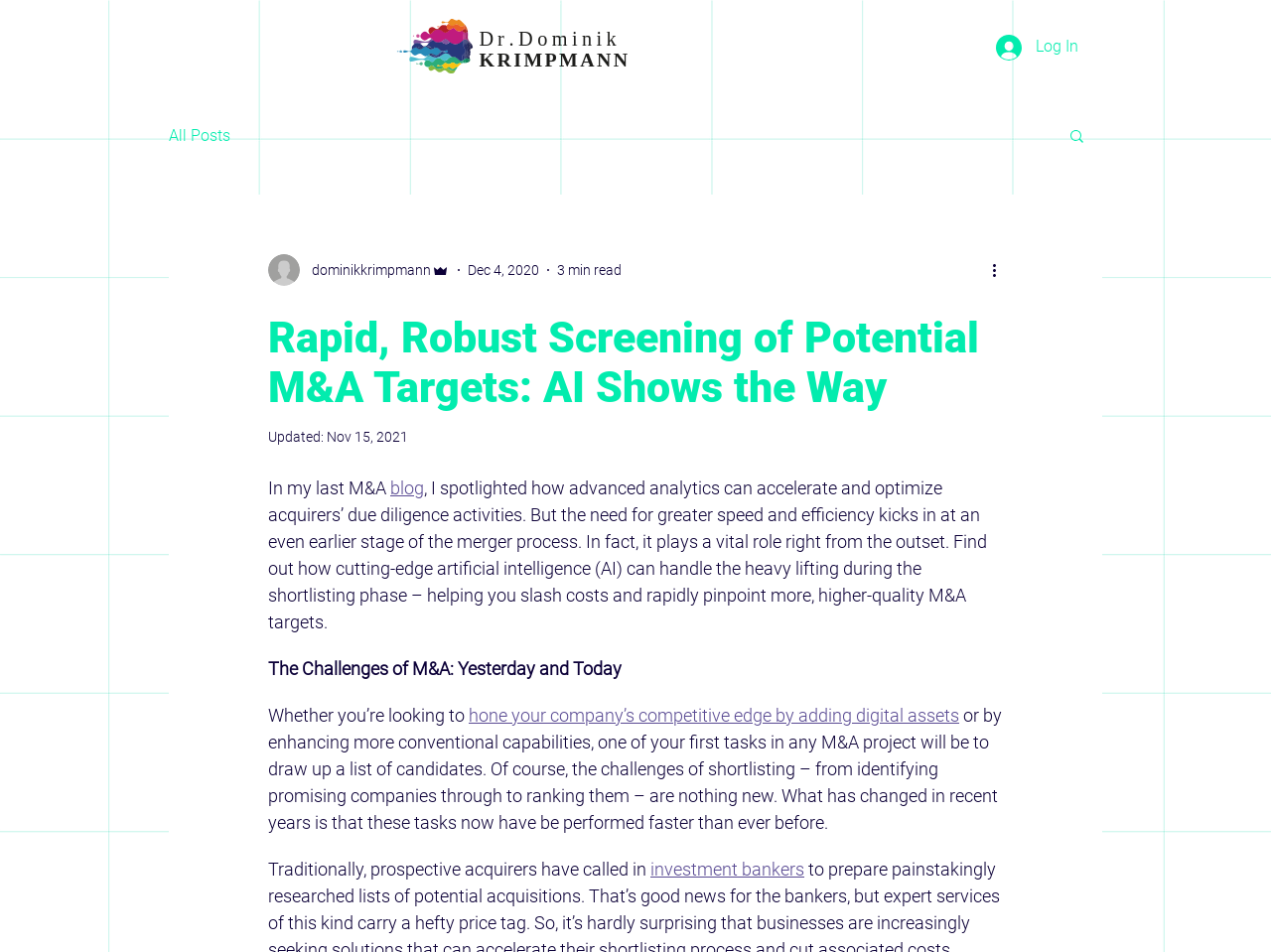What is the estimated reading time of the article? Based on the screenshot, please respond with a single word or phrase.

3 min read